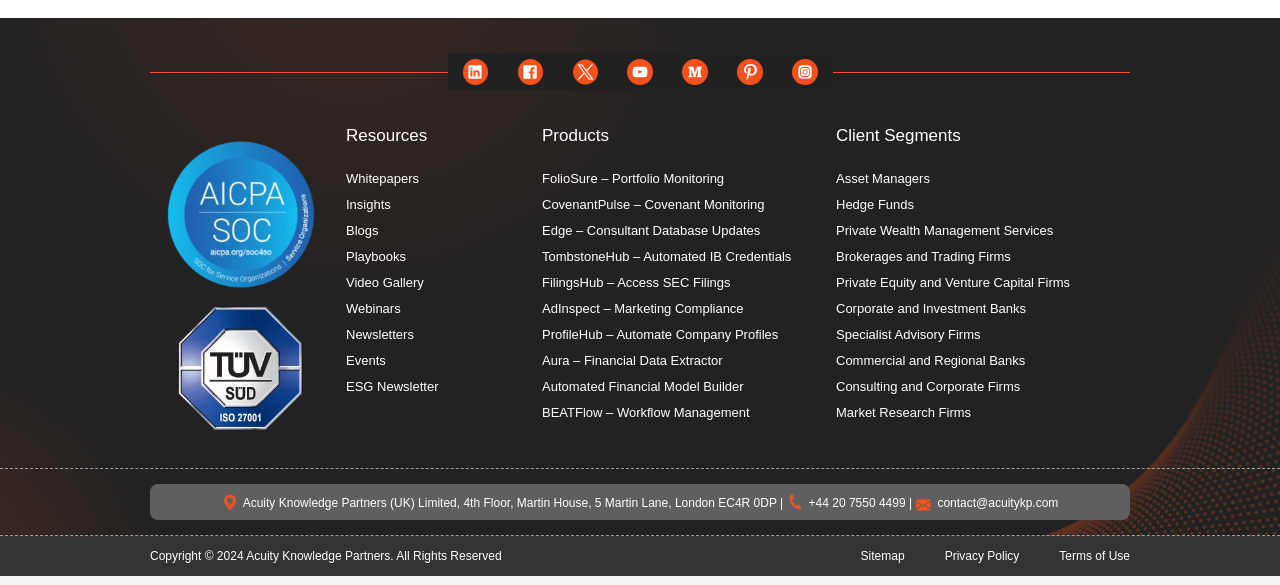Find and specify the bounding box coordinates that correspond to the clickable region for the instruction: "Explore FolioSure – Portfolio Monitoring".

[0.423, 0.292, 0.641, 0.32]